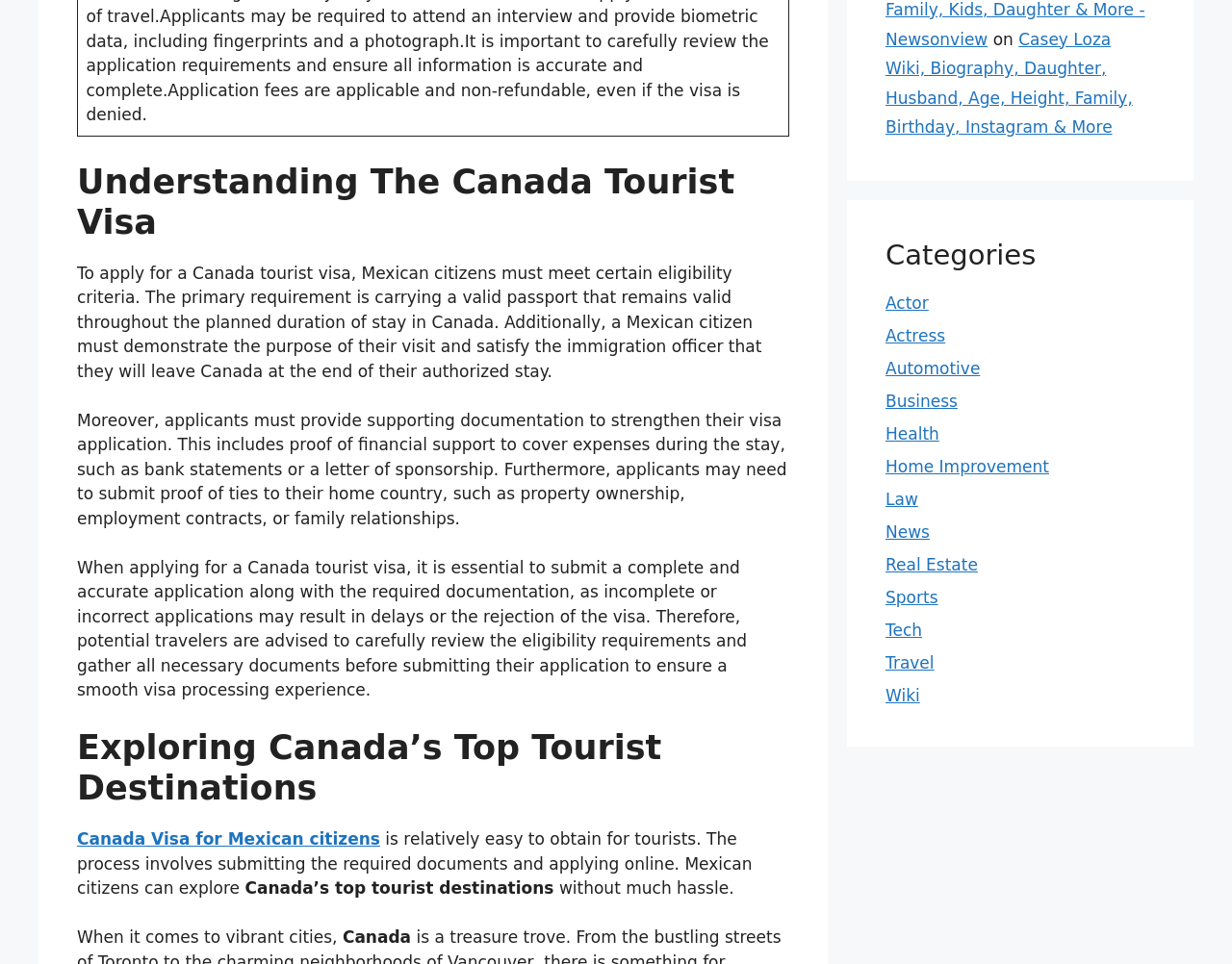Based on the description "Canada Visa for Mexican citizens", find the bounding box of the specified UI element.

[0.062, 0.861, 0.309, 0.881]